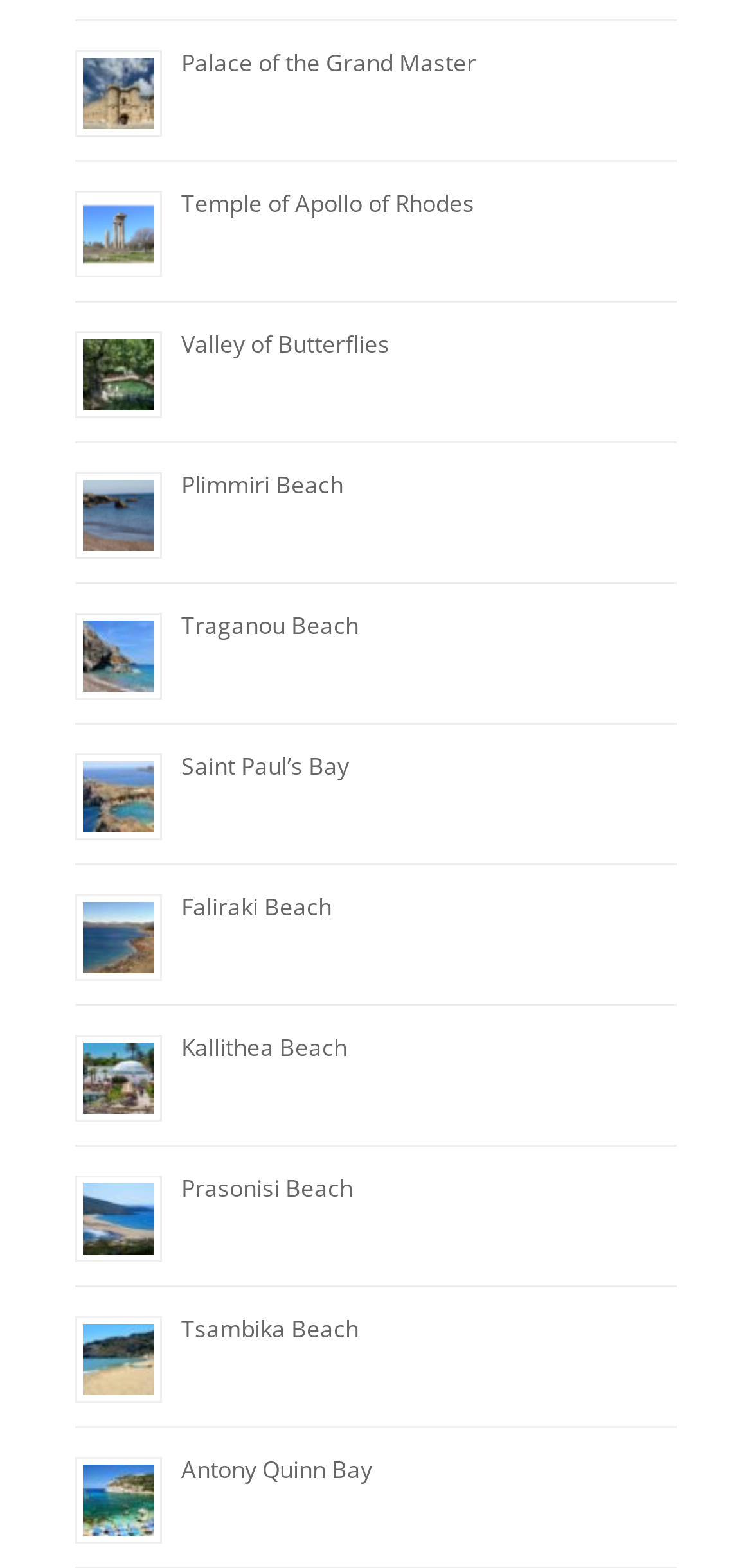Specify the bounding box coordinates of the element's area that should be clicked to execute the given instruction: "Visit Plimmiri Beach". The coordinates should be four float numbers between 0 and 1, i.e., [left, top, right, bottom].

[0.241, 0.299, 0.456, 0.32]